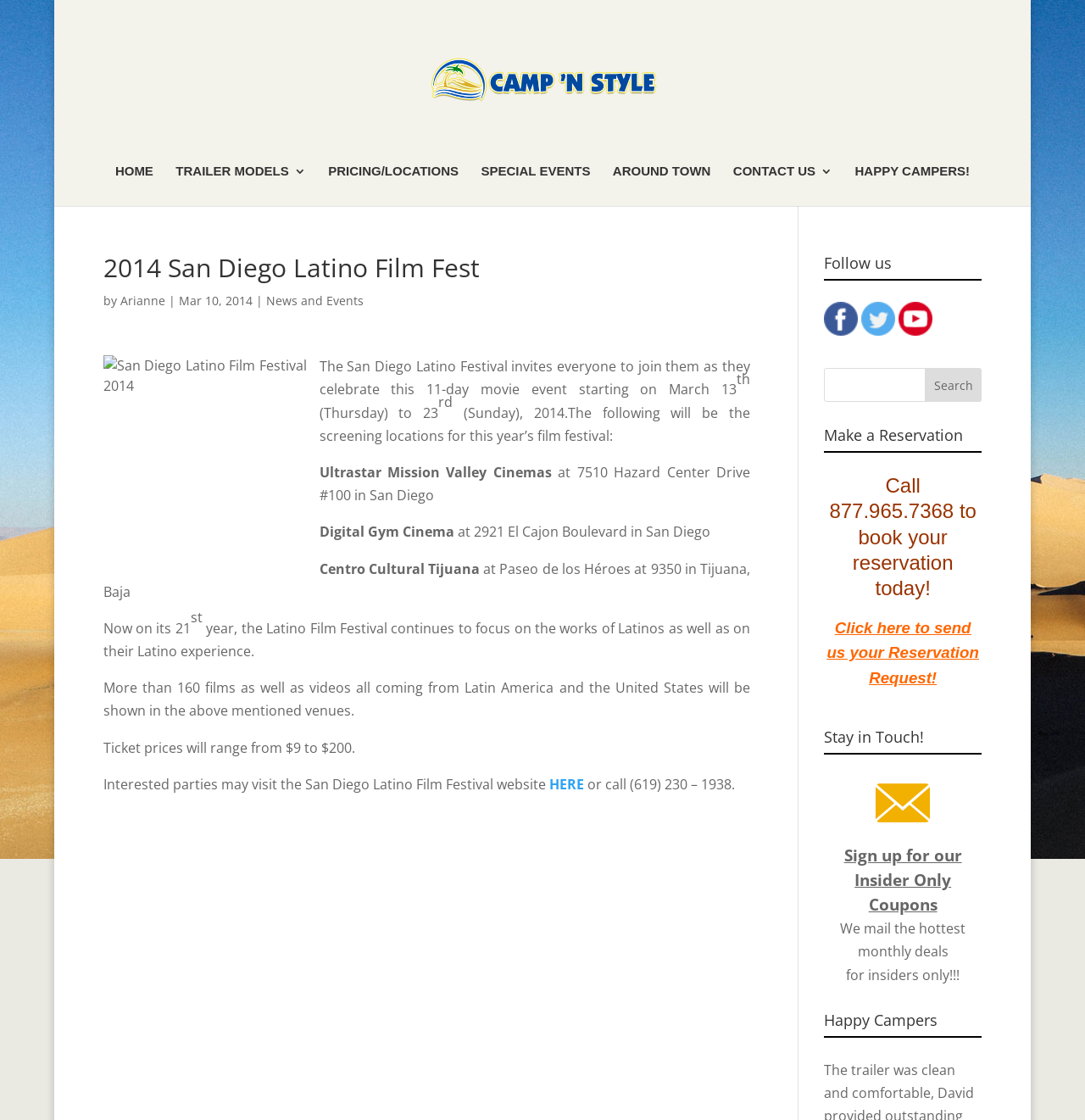What is the name of the festival?
Examine the image closely and answer the question with as much detail as possible.

I found the answer by looking at the heading '2014 San Diego Latino Film Fest' which is a prominent element on the webpage, indicating that it is the name of the festival.